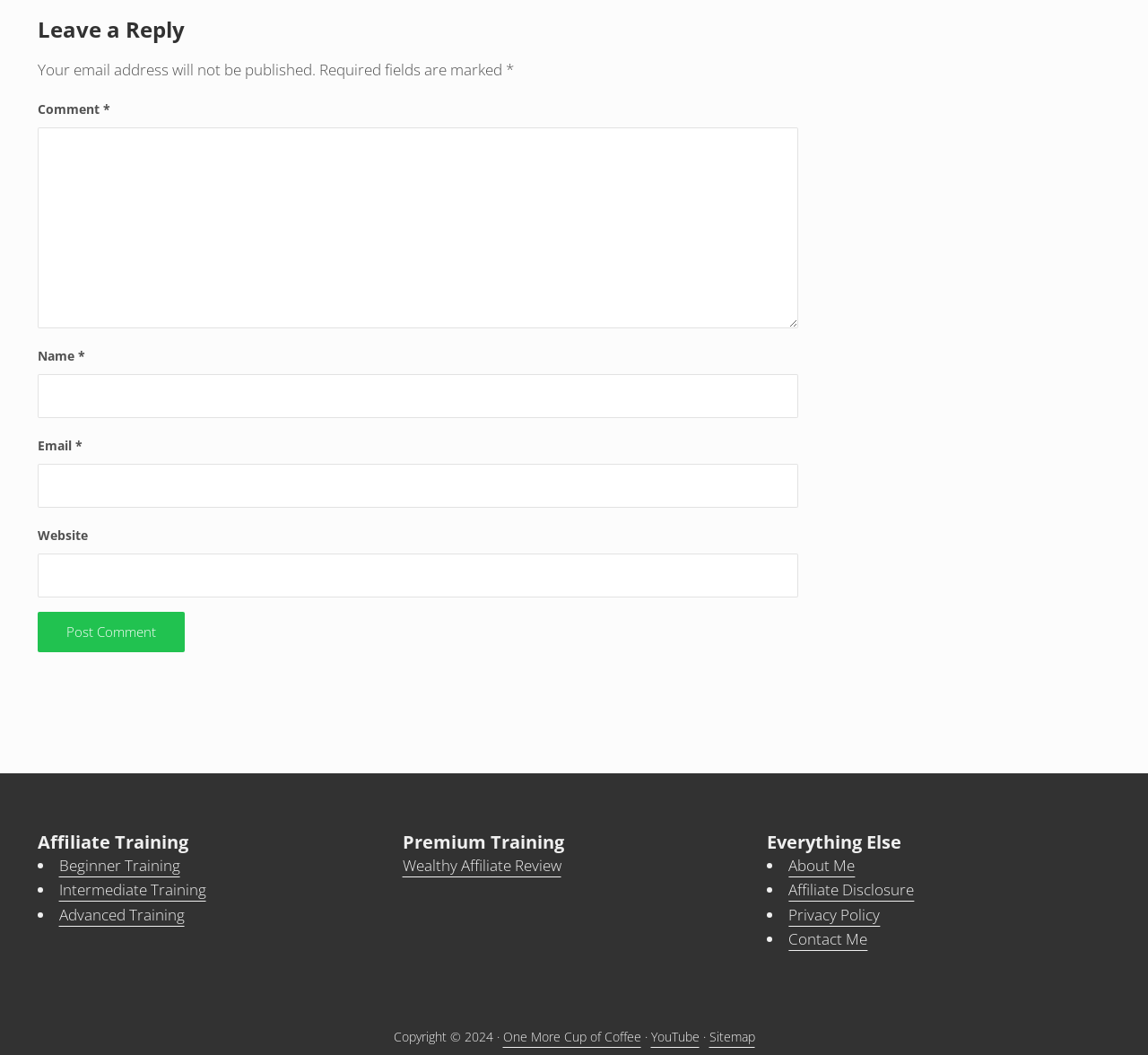Using the provided description One More Cup of Coffee, find the bounding box coordinates for the UI element. Provide the coordinates in (top-left x, top-left y, bottom-right x, bottom-right y) format, ensuring all values are between 0 and 1.

[0.438, 0.974, 0.558, 0.99]